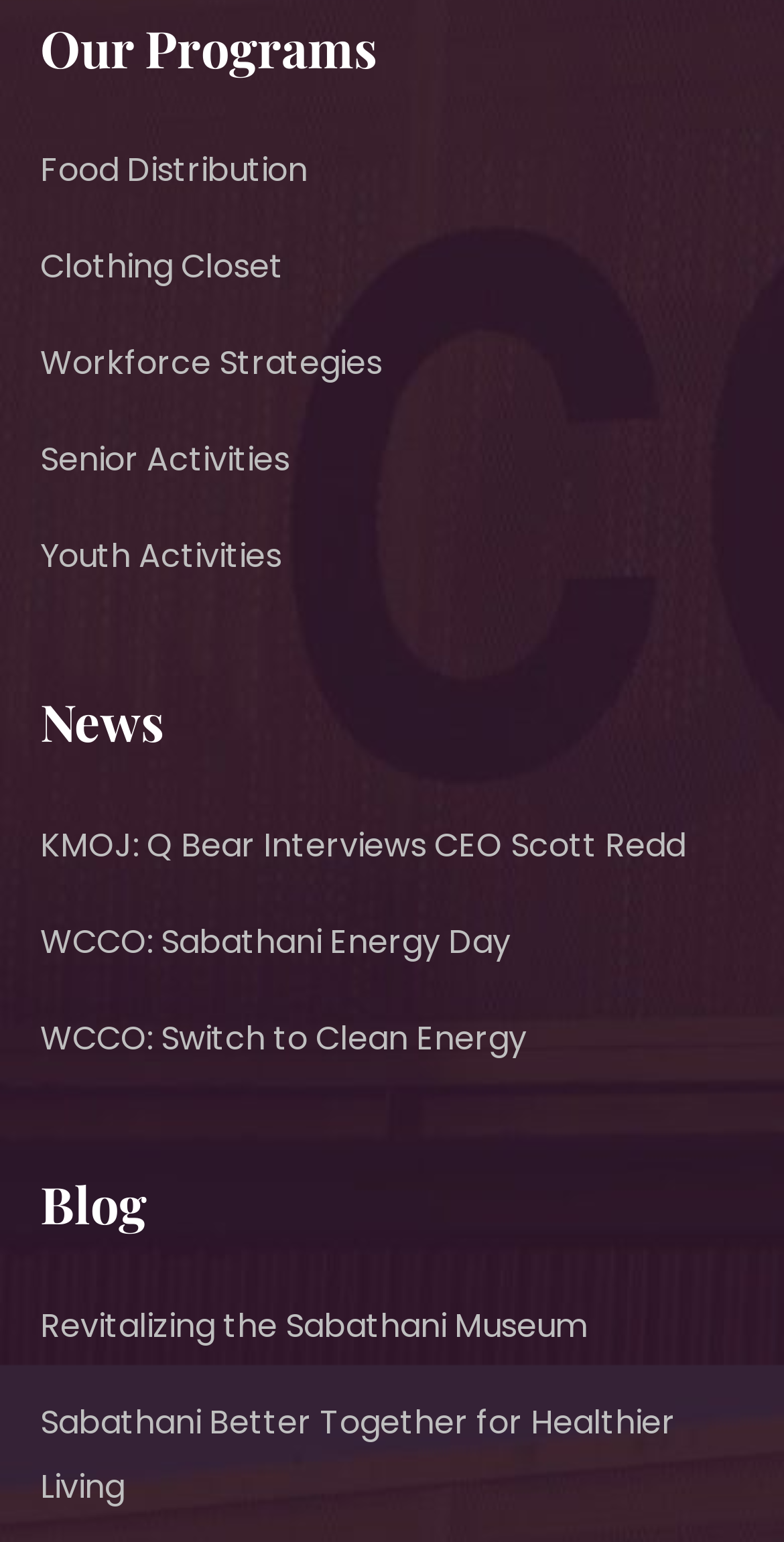Identify the bounding box coordinates necessary to click and complete the given instruction: "Click on Food Distribution".

[0.051, 0.096, 0.392, 0.126]